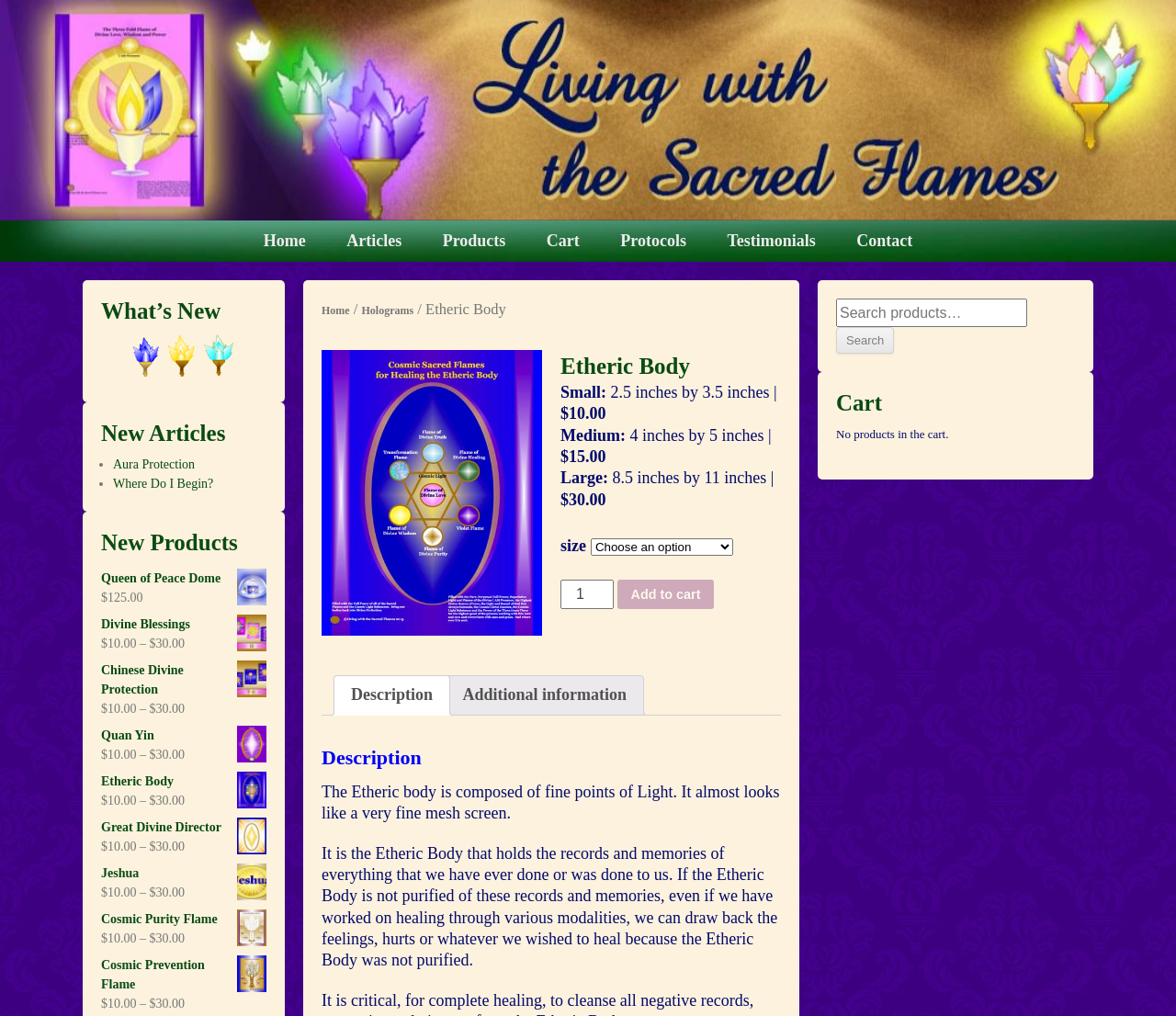How many new products are listed on the webpage?
Utilize the image to construct a detailed and well-explained answer.

I counted the number of new products listed on the webpage by looking at the section titled 'New Products', which lists four products: Queen of Peace Dome, Divine Blessings, Chinese Divine Protection, and Quan Yin.